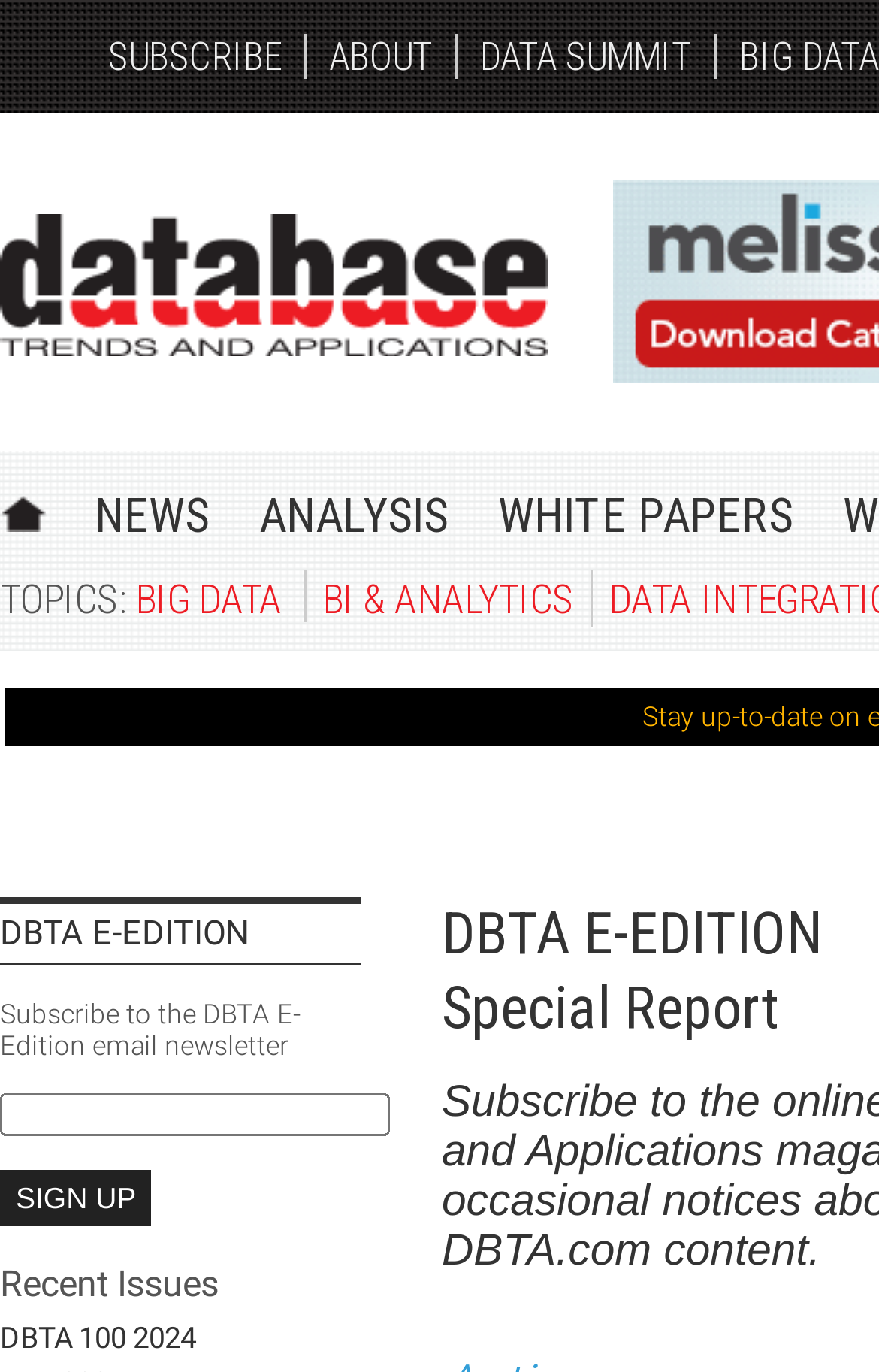Provide a short answer to the following question with just one word or phrase: What is the topic listed after 'BIG DATA'?

BI & ANALYTICS